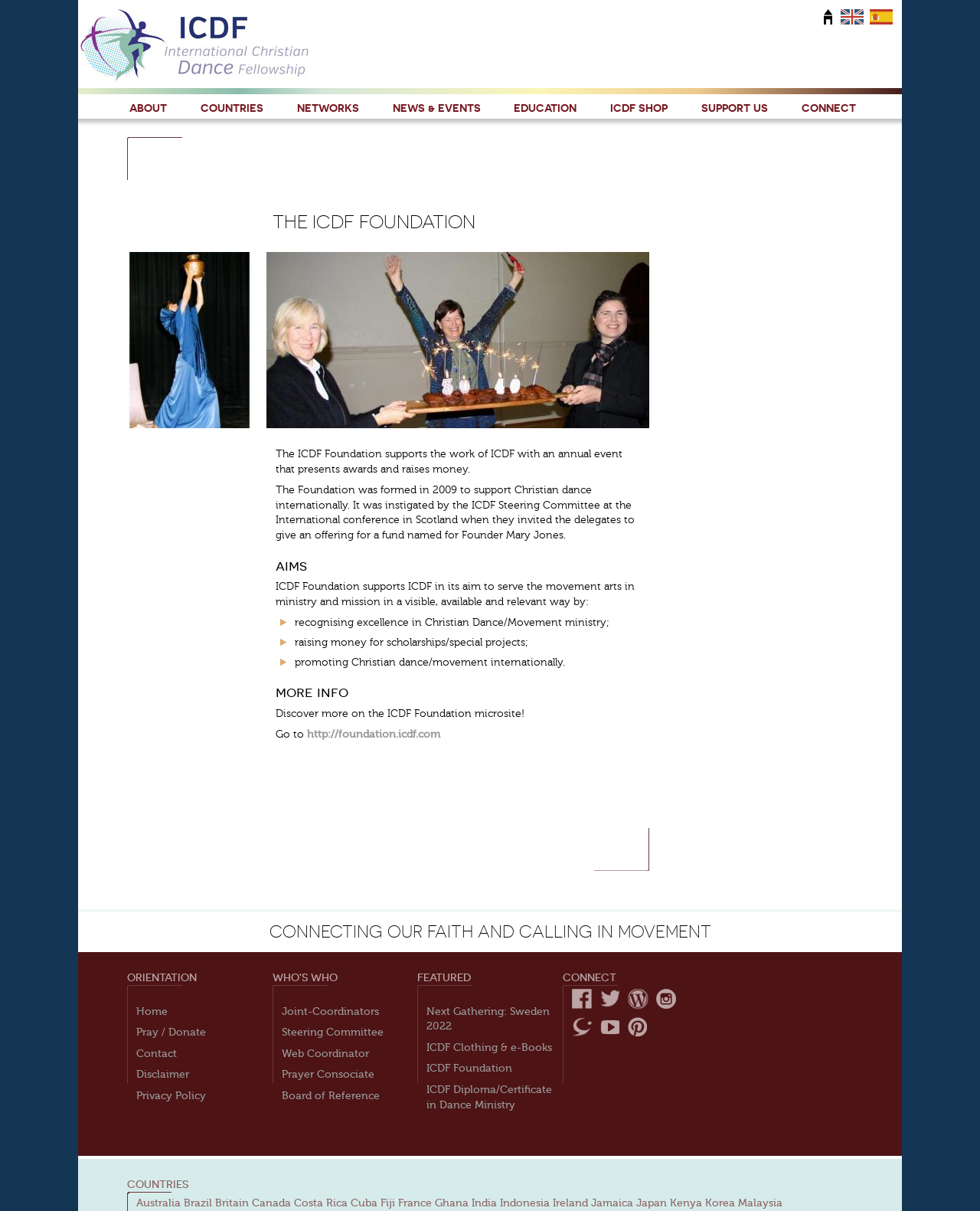Identify and provide the text of the main header on the webpage.

THE ICDF FOUNDATION